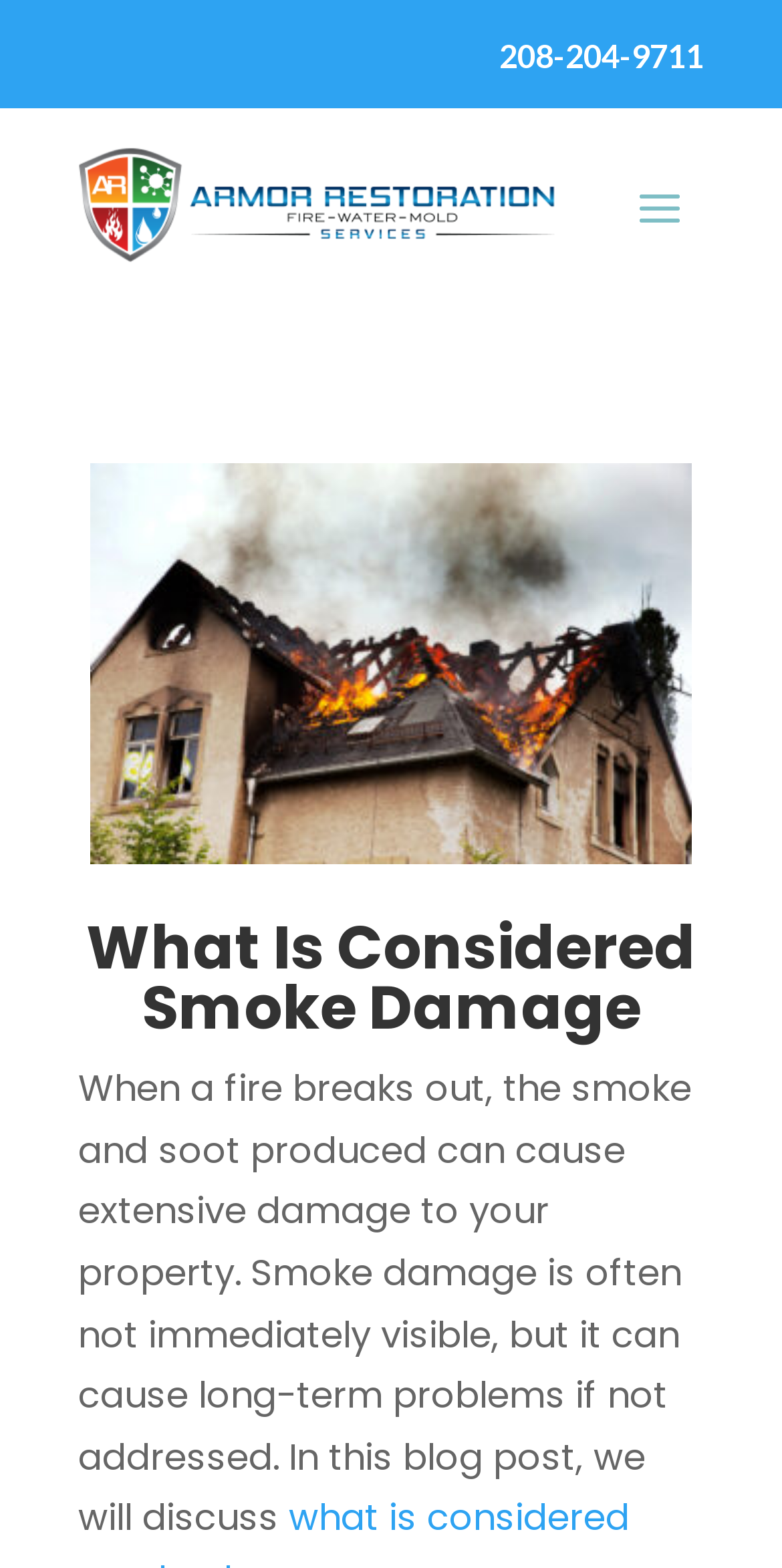Please determine the bounding box coordinates for the UI element described here. Use the format (top-left x, top-left y, bottom-right x, bottom-right y) with values bounded between 0 and 1: alt="Armor Restoration Services Logo"

[0.1, 0.094, 0.71, 0.167]